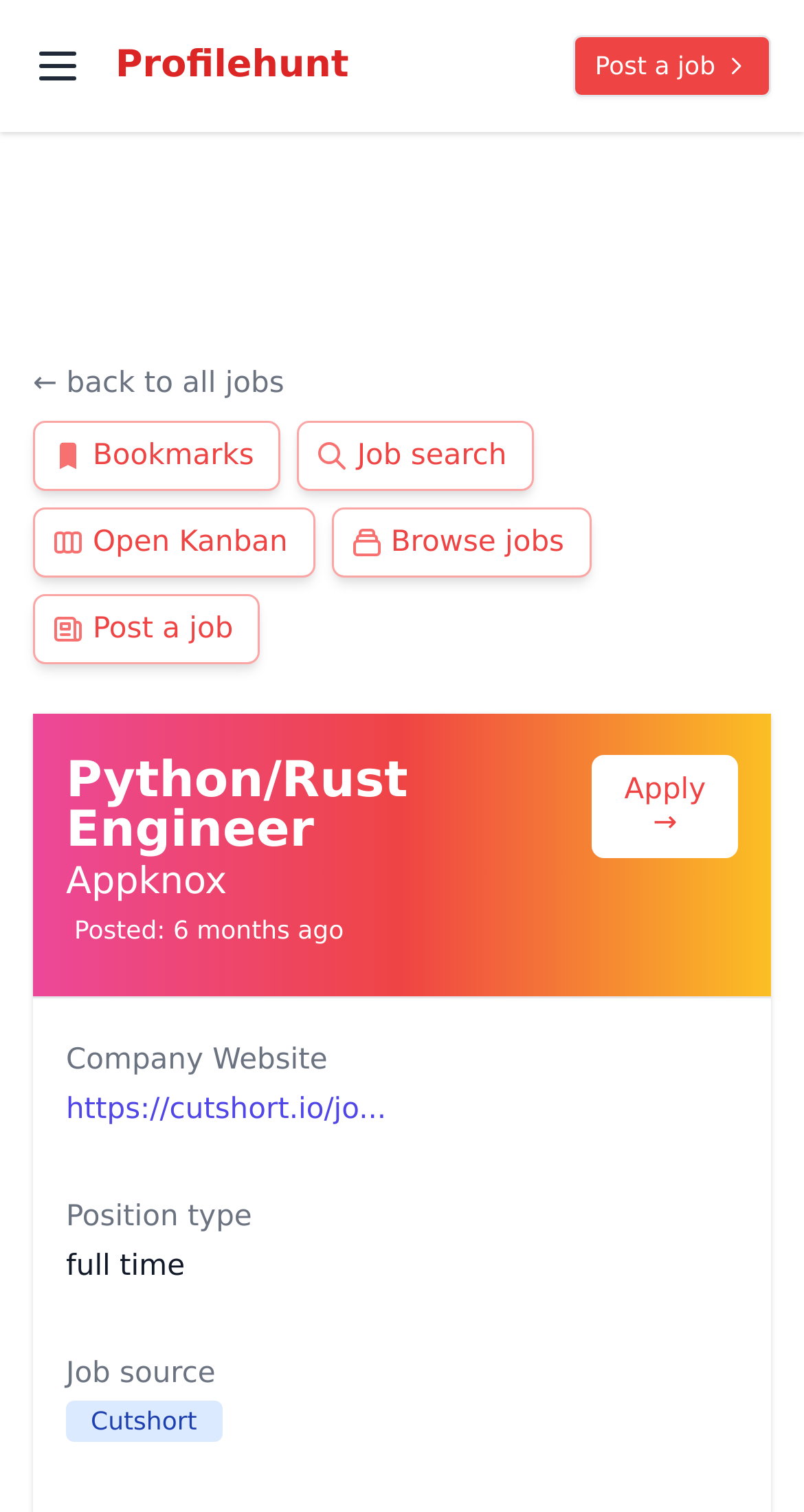Select the bounding box coordinates of the element I need to click to carry out the following instruction: "Click on the 'Job search' button".

[0.37, 0.278, 0.664, 0.325]